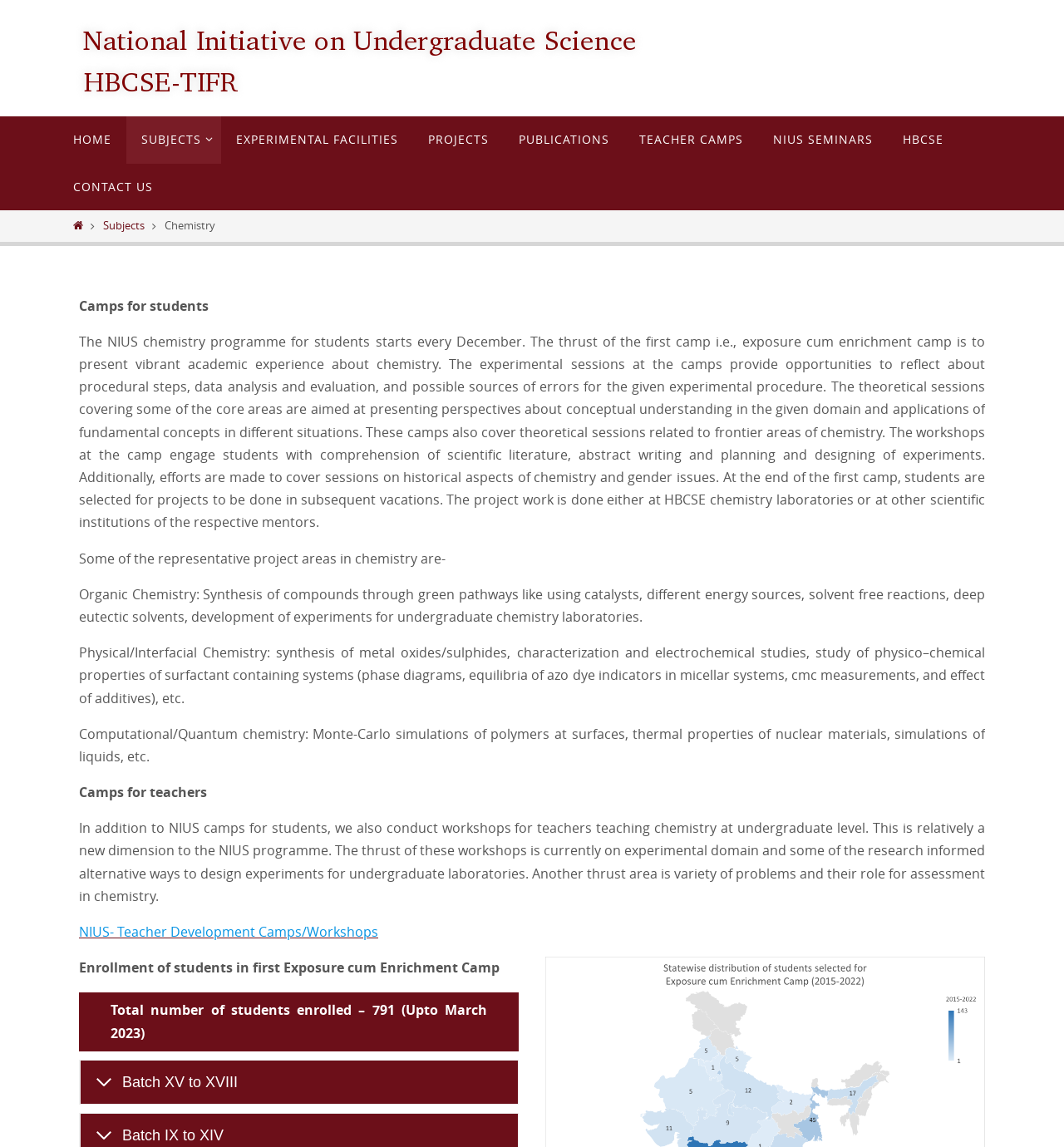Find the bounding box coordinates of the element I should click to carry out the following instruction: "Click the NIUS- Teacher Development Camps/Workshops link".

[0.074, 0.804, 0.355, 0.82]